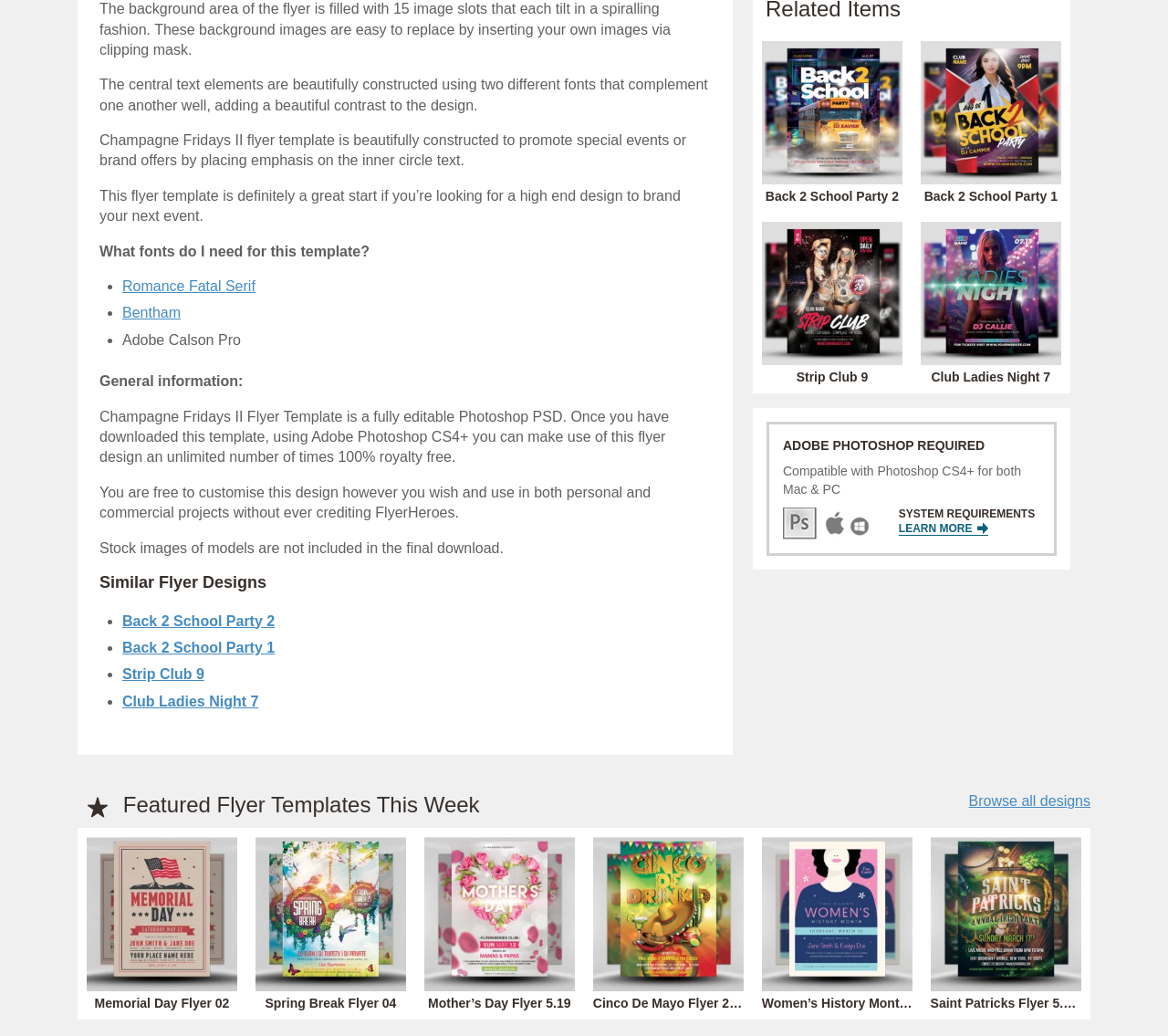What is the purpose of the template?
Refer to the image and provide a one-word or short phrase answer.

To promote special events or brand offers